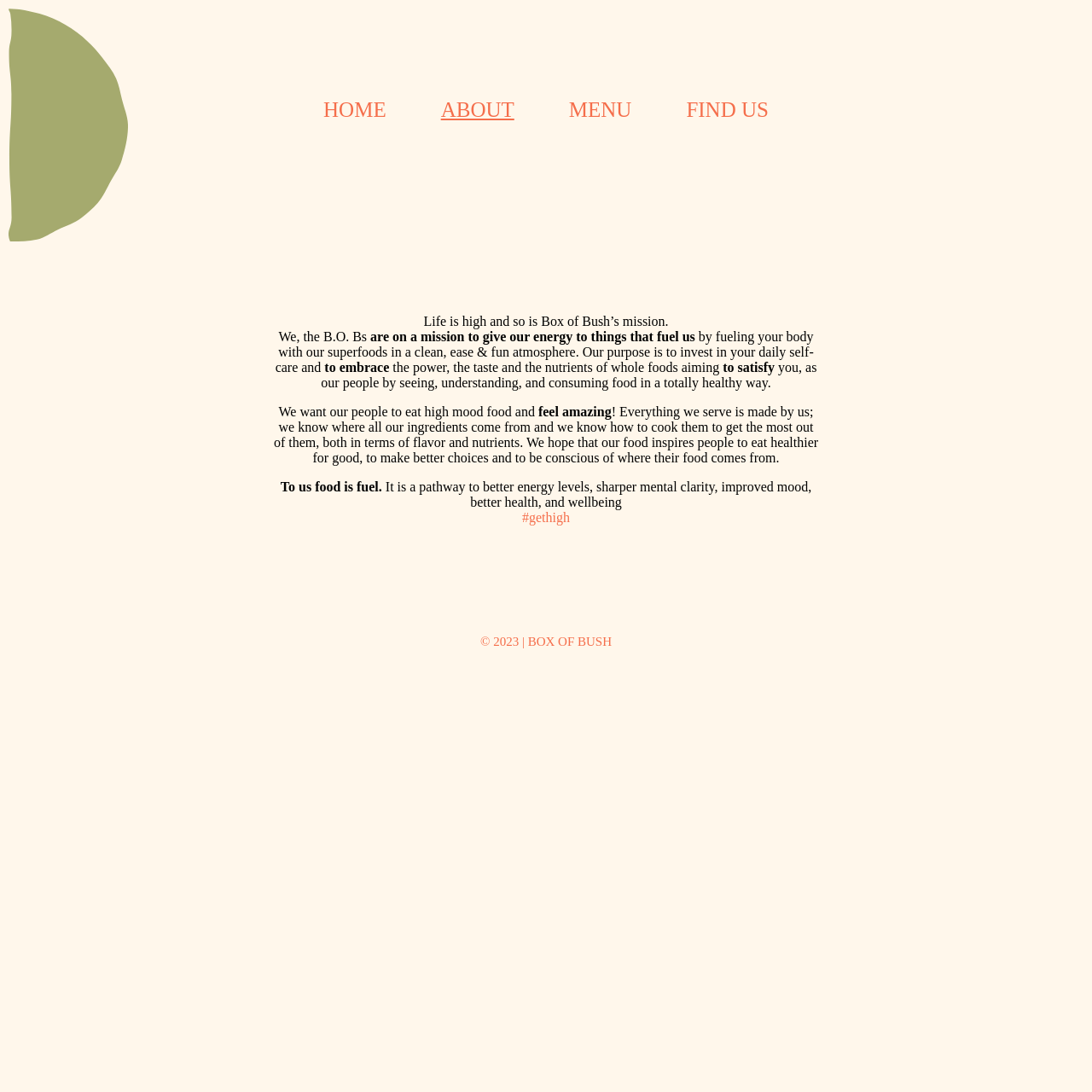Explain in detail what is displayed on the webpage.

The webpage is about Box Of Bush, a company that focuses on providing healthy food options. At the top of the page, there are four links: "HOME", "ABOUT", "MENU", and "FIND US", positioned horizontally and evenly spaced.

Below the links, there is a section that introduces the company's mission. The text starts with "Life is high and so is Box of Bush’s mission" and continues to explain the company's purpose, which is to provide healthy food options and promote self-care. The text is divided into several paragraphs, with each paragraph building on the previous one to convey the company's values and goals.

The text is positioned in the middle of the page, with a clear hierarchy of information. The company's mission statement is followed by a series of sentences that elaborate on their purpose, with each sentence building on the previous one. The text is easy to read, with a clear font and sufficient spacing between lines.

At the bottom of the page, there is a call-to-action phrase "#gethigh" and a copyright notice "© 2023 | BOX OF BUSH", positioned near the bottom right corner of the page. Overall, the webpage has a clean and organized layout, with a clear focus on conveying the company's mission and values.